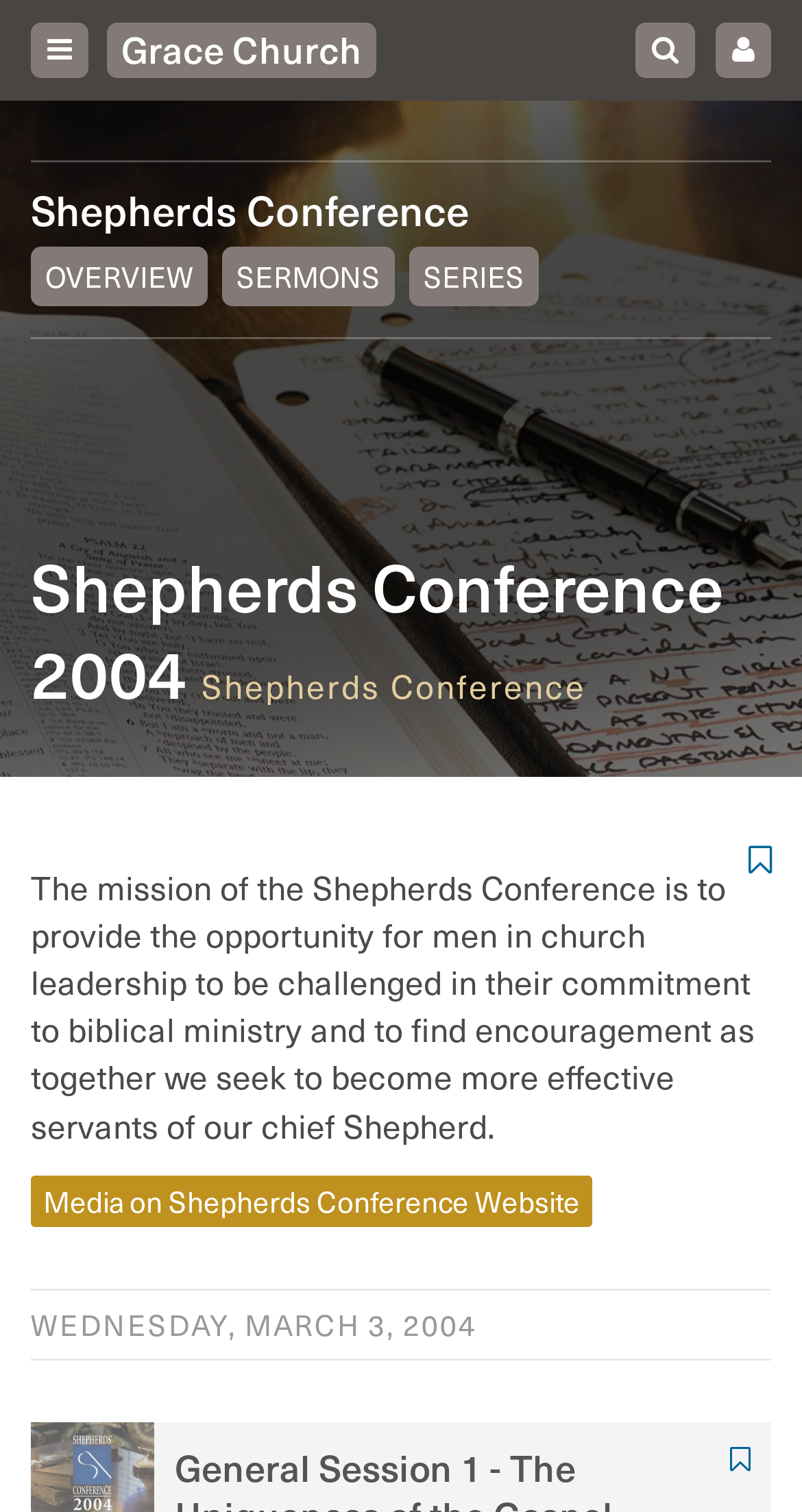Find the bounding box coordinates of the element you need to click on to perform this action: 'Click the home button'. The coordinates should be represented by four float values between 0 and 1, in the format [left, top, right, bottom].

[0.038, 0.015, 0.11, 0.052]